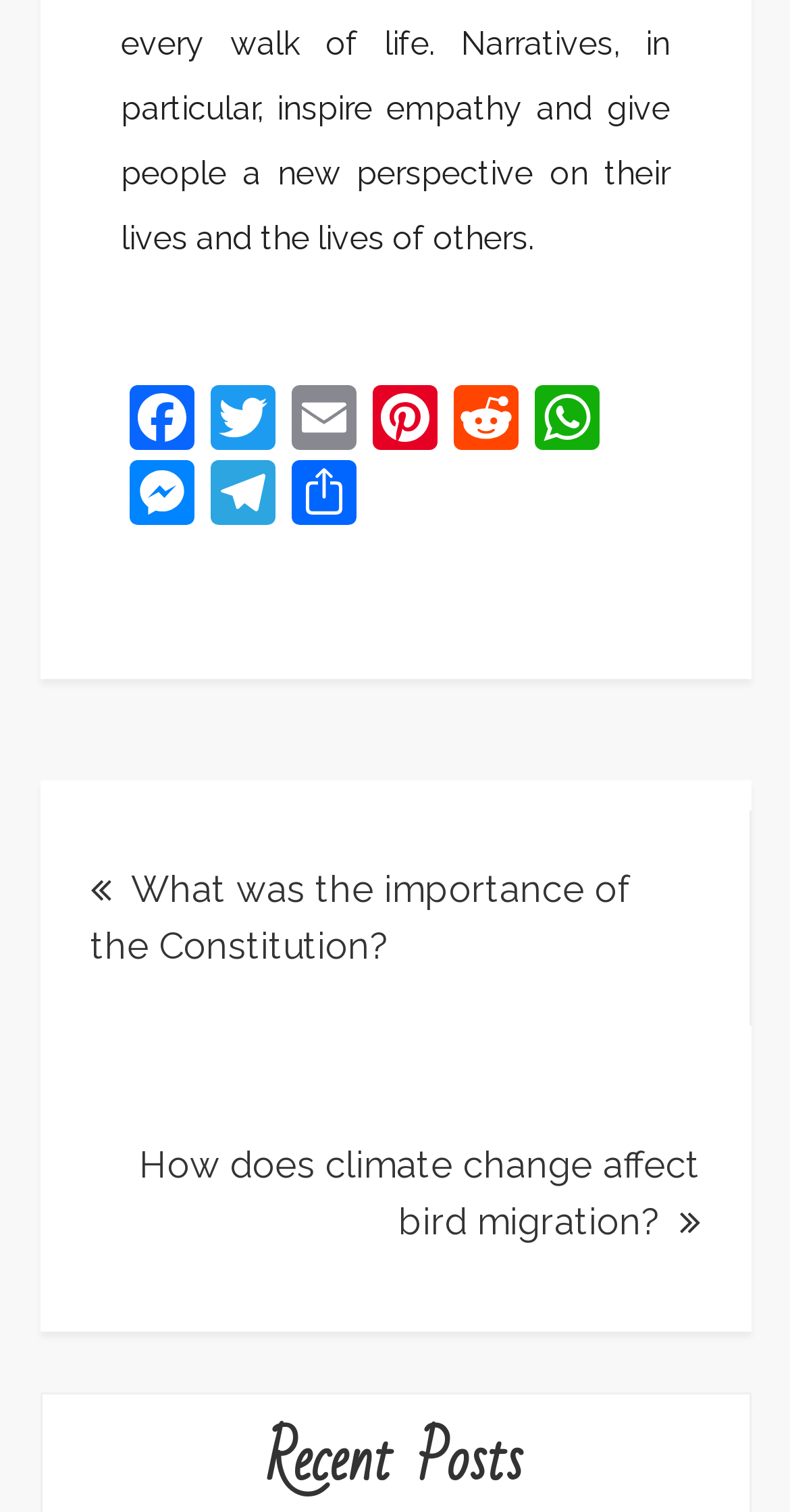Provide the bounding box coordinates for the area that should be clicked to complete the instruction: "Explore post about climate change and bird migration".

[0.05, 0.718, 0.95, 0.86]